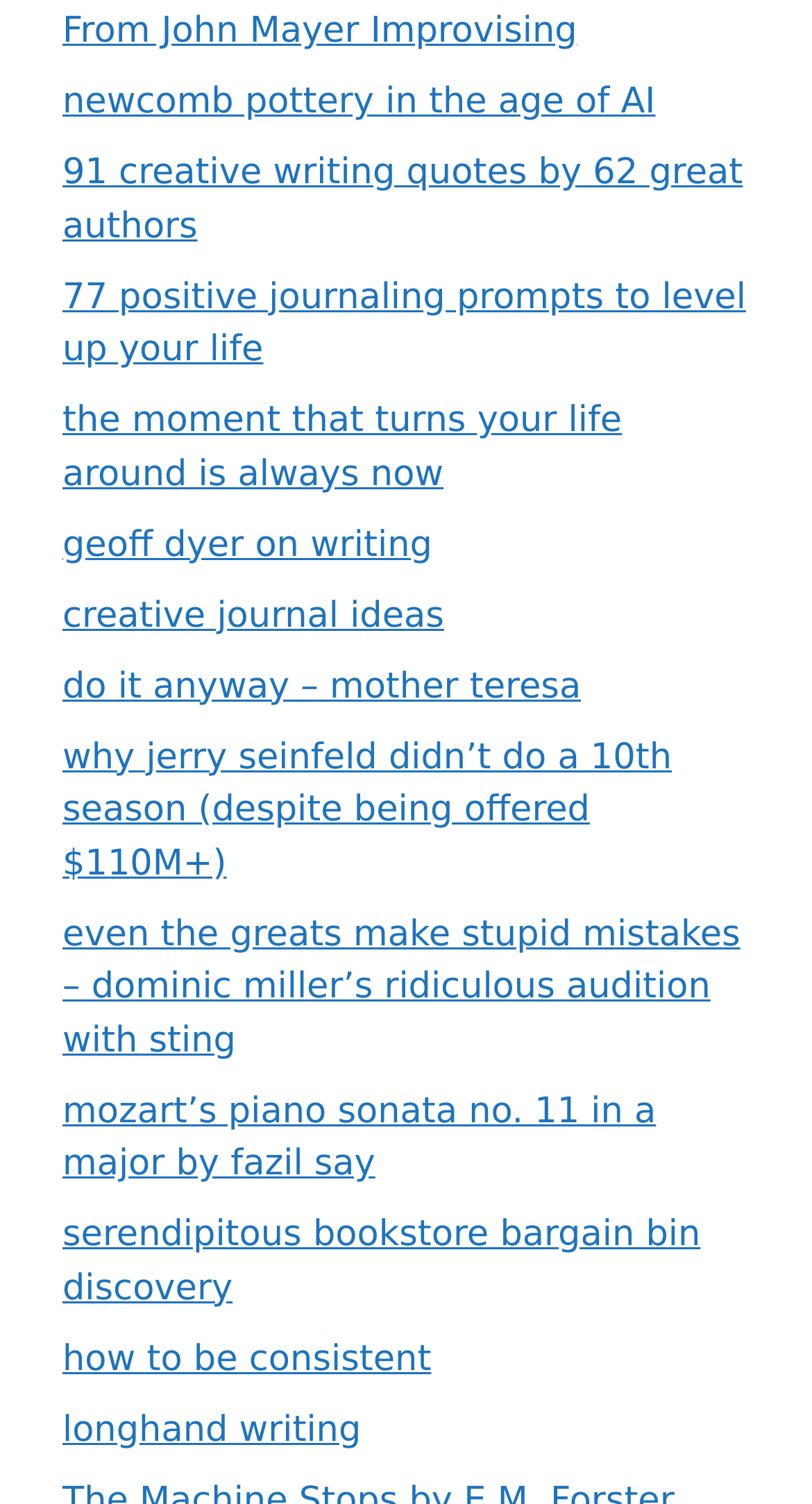What is the vertical position of the link 'creative journal ideas'?
Based on the image, provide your answer in one word or phrase.

Above the middle